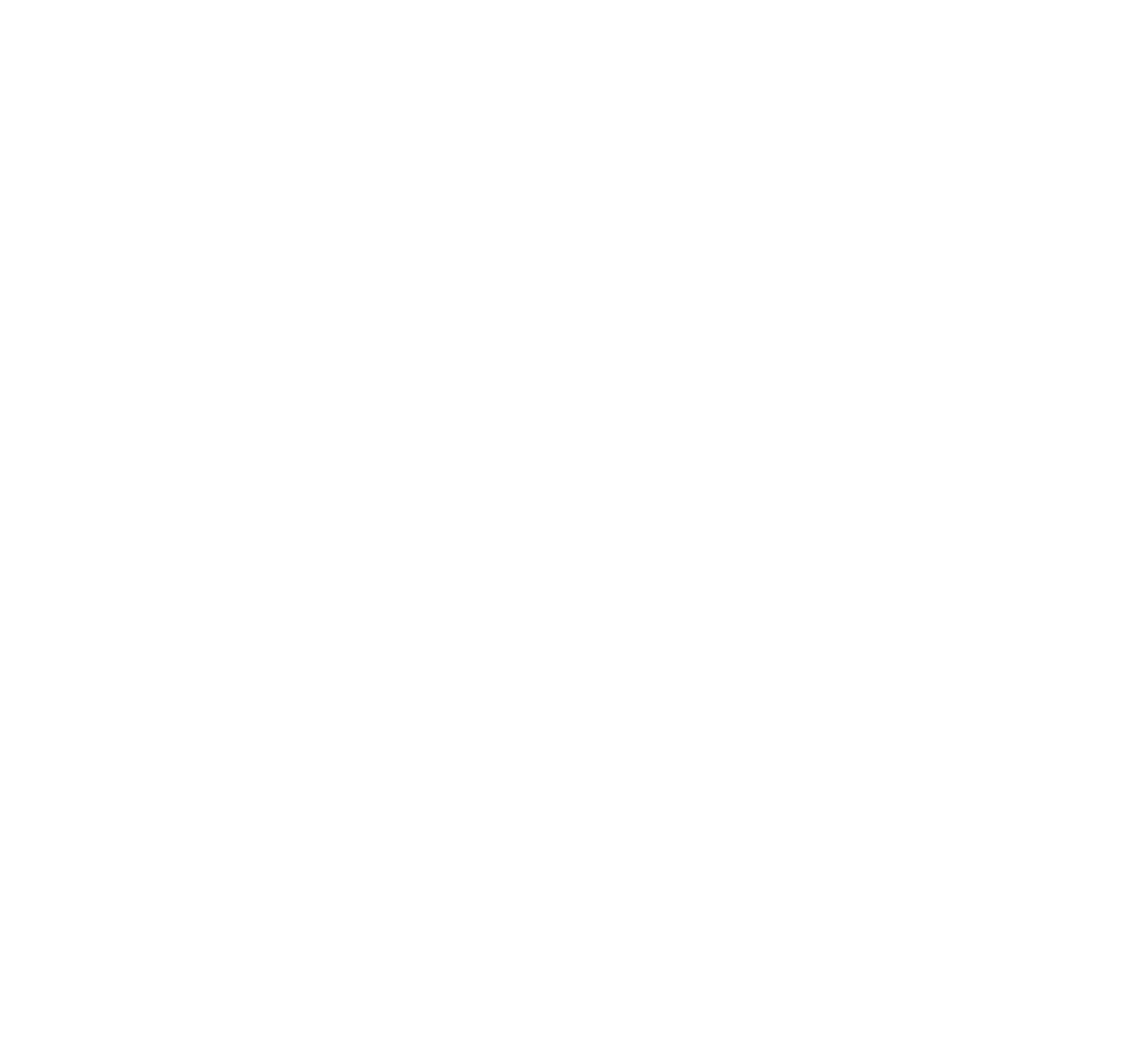Locate the UI element described by ﻿Website audit and provide its bounding box coordinates. Use the format (top-left x, top-left y, bottom-right x, bottom-right y) with all values as floating point numbers between 0 and 1.

[0.043, 0.775, 0.138, 0.795]